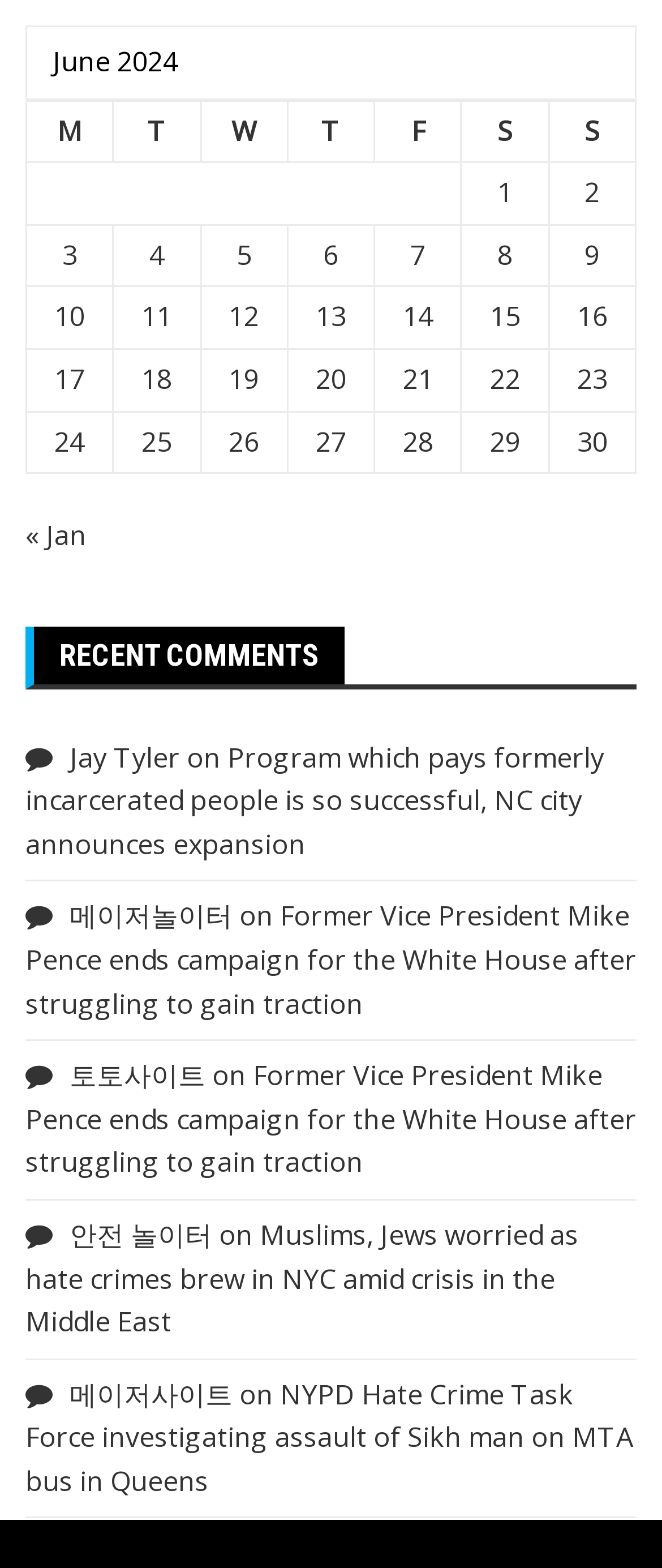Respond with a single word or phrase for the following question: 
What is the purpose of the navigation section?

To navigate to previous and next months